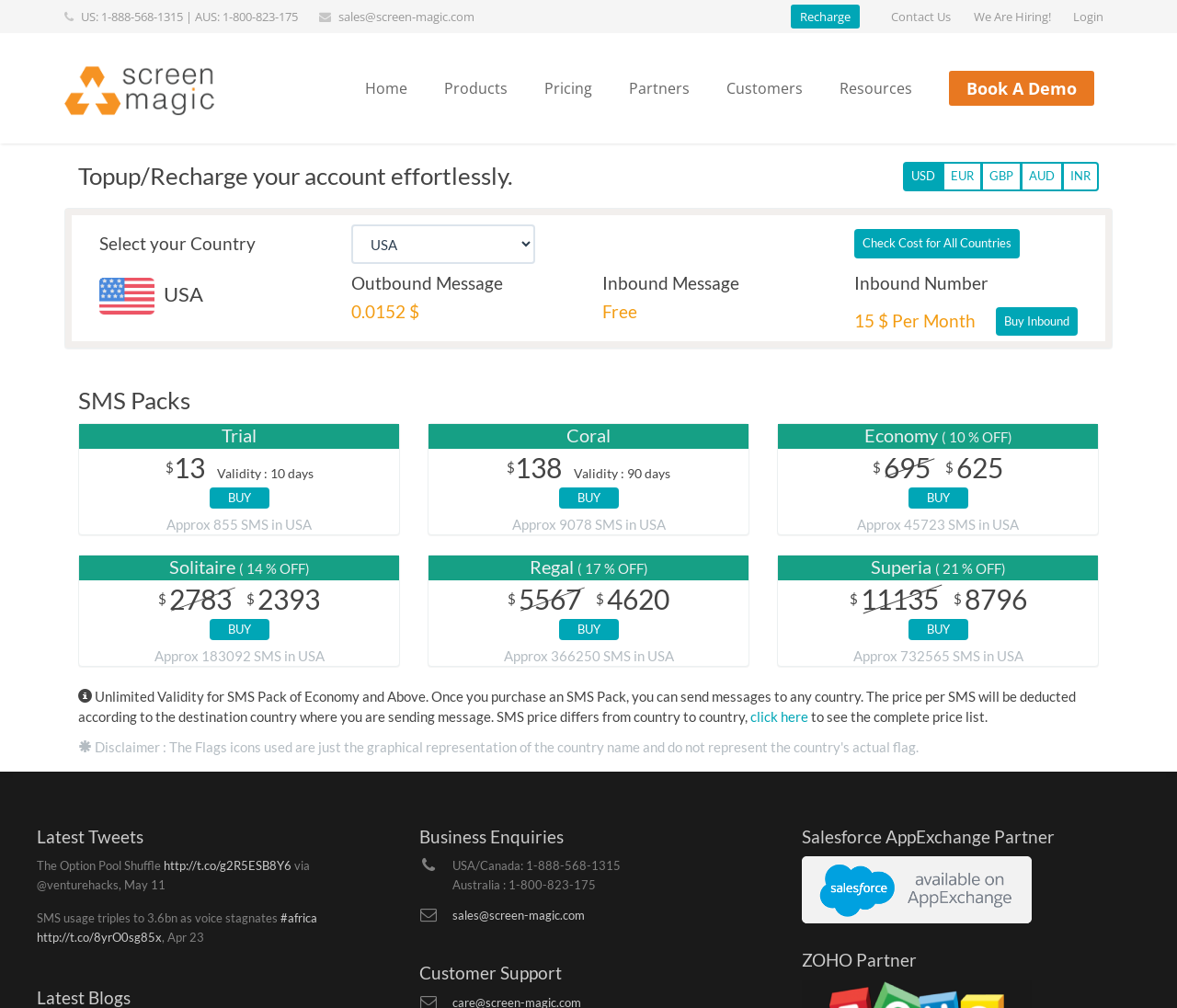Locate the bounding box coordinates of the element's region that should be clicked to carry out the following instruction: "Click the 'Login' link". The coordinates need to be four float numbers between 0 and 1, i.e., [left, top, right, bottom].

[0.912, 0.008, 0.938, 0.025]